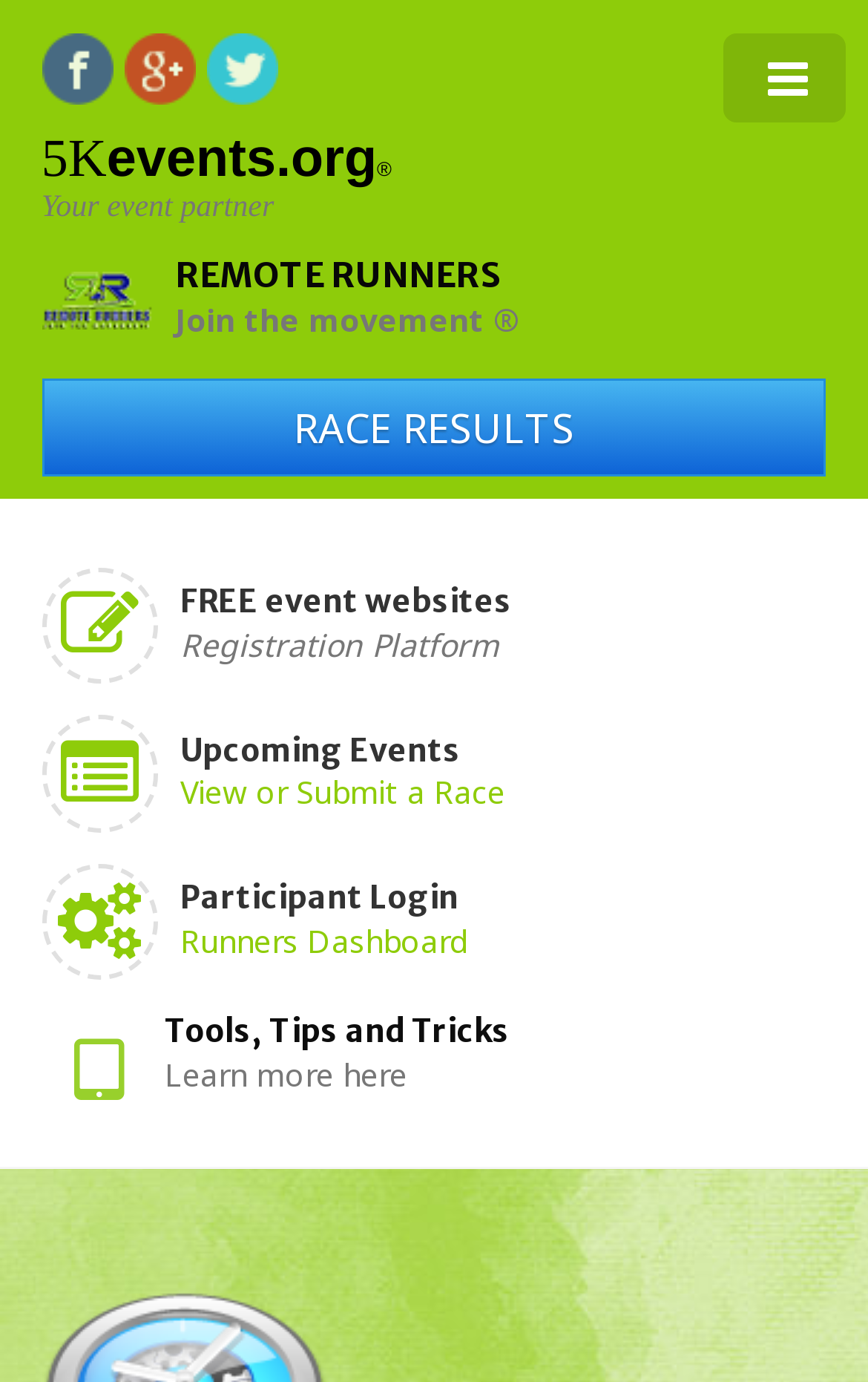Provide the bounding box coordinates of the UI element this sentence describes: "View or Submit a Race".

[0.208, 0.558, 0.582, 0.588]